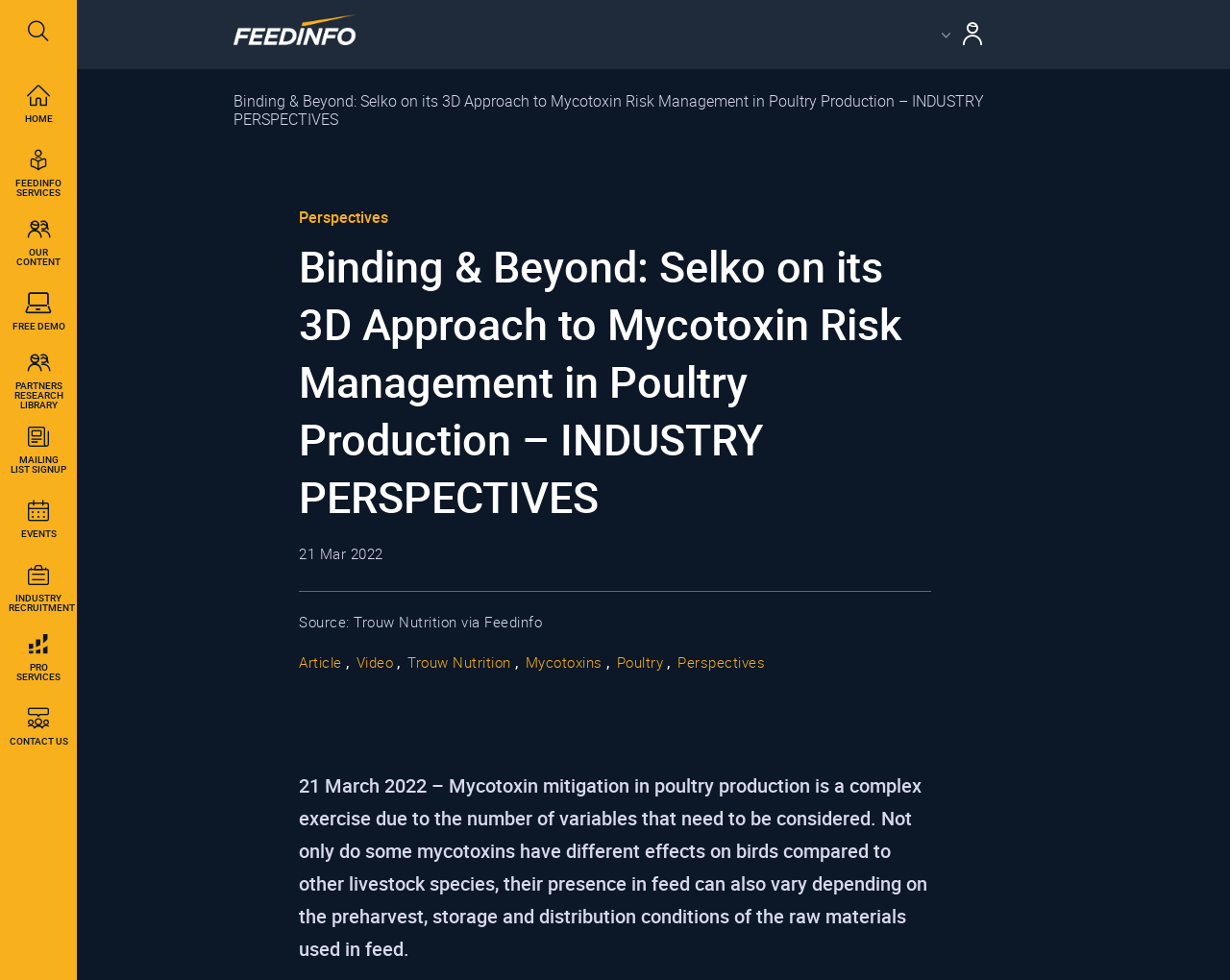Determine the bounding box coordinates of the clickable area required to perform the following instruction: "Contact Us". The coordinates should be represented as four float numbers between 0 and 1: [left, top, right, bottom].

[0.0, 0.706, 0.062, 0.776]